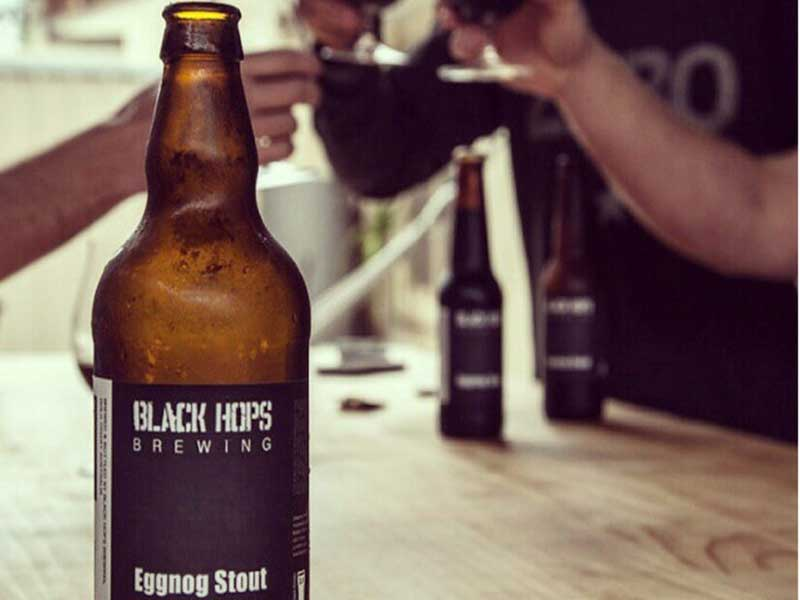What is the brand name of the beer?
Please provide a detailed and thorough answer to the question.

The beer bottle in the image has a distinctive black label that emphasizes the brand name 'BLACK HOPS', which suggests that the brand name of the beer is indeed 'Black Hops'.